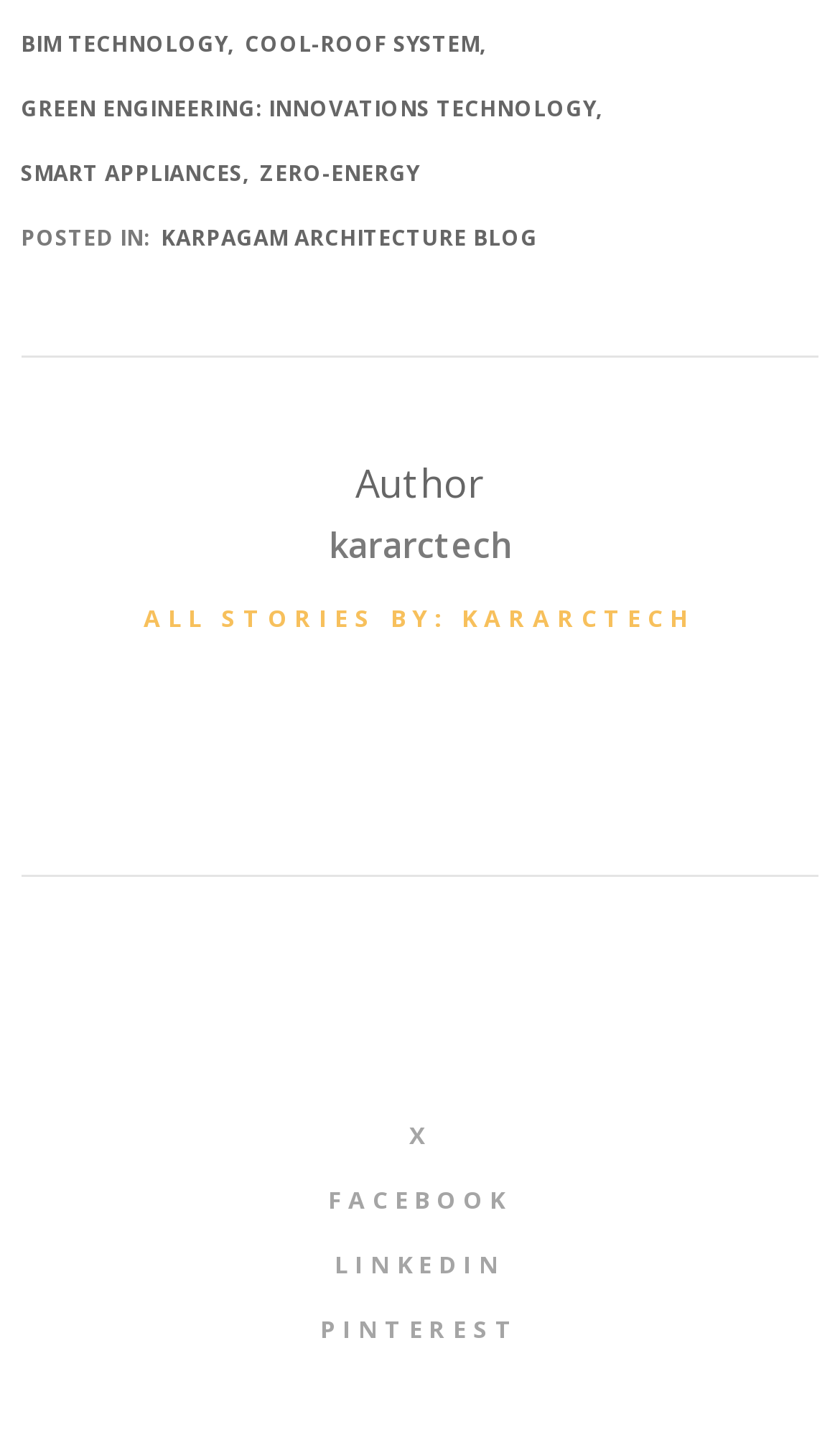What is the category of the blog post?
Please answer the question with as much detail and depth as you can.

I found the text 'POSTED IN:' followed by a link 'KARPAGAM ARCHITECTURE BLOG', which suggests that the blog post belongs to this category.